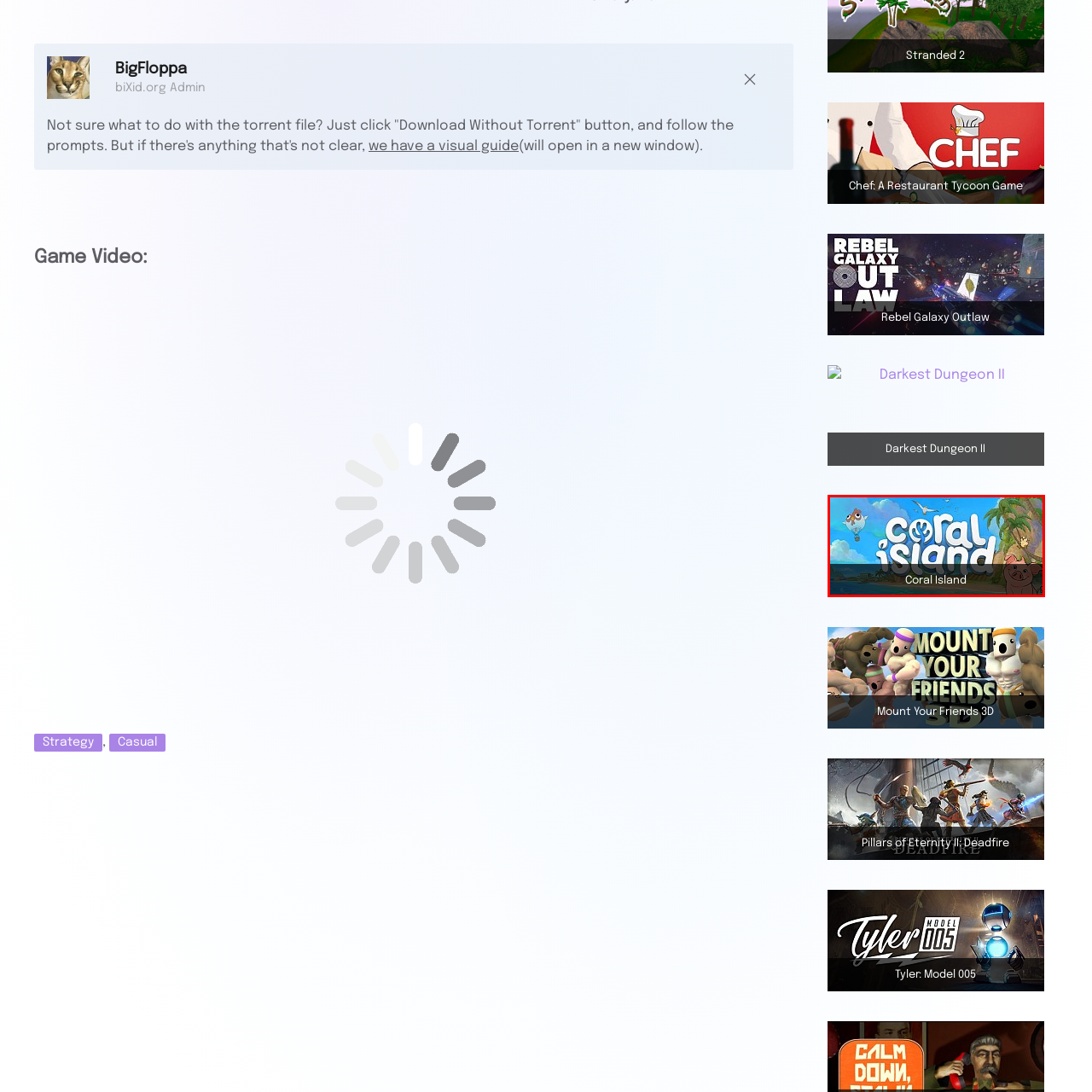What type of characters are featured in the logo?  
Please examine the image enclosed within the red bounding box and provide a thorough answer based on what you observe in the image.

The logo showcases various elements of island life, including whimsical characters like a bird soaring above and a cartoonish pig lounging on the beach, which suggests that the game has a playful and imaginative tone.